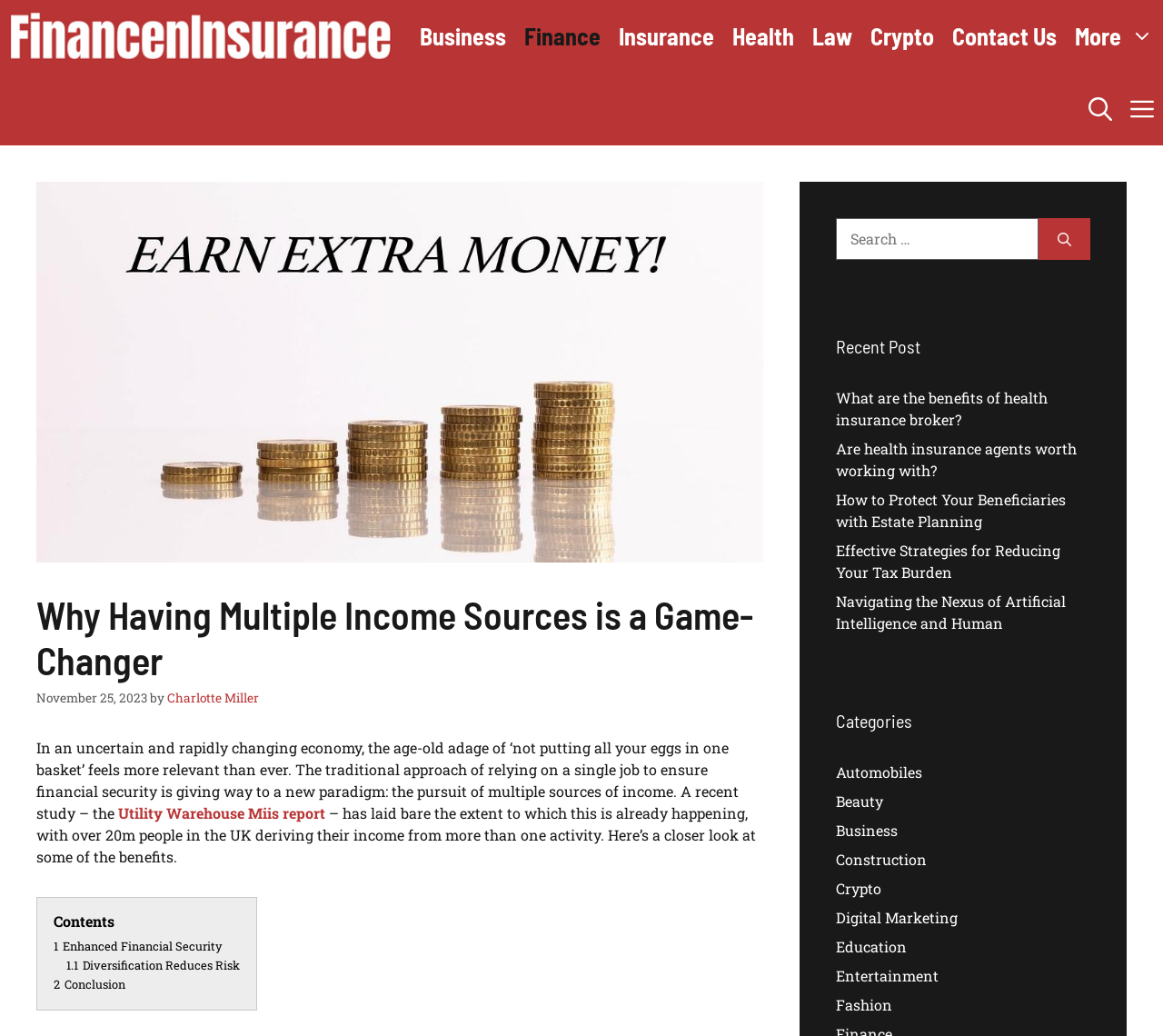Identify the bounding box coordinates of the region that needs to be clicked to carry out this instruction: "Explore the Business category". Provide these coordinates as four float numbers ranging from 0 to 1, i.e., [left, top, right, bottom].

[0.719, 0.792, 0.772, 0.811]